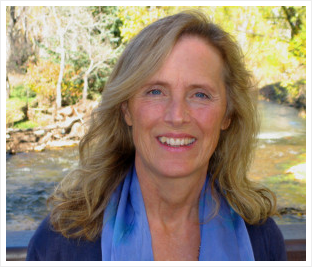Provide an extensive narrative of what is shown in the image.

A warm and inviting portrait of a woman with long, wavy hair, smiling gently at the camera. She is dressed in a dark top and a light blue scarf that adds a touch of elegance to her look. The background features a serene natural setting, with a flowing stream and lush greenery that hints at the tranquility and rejuvenation she embodies. This image captures her radiant and empowering spirit, aligning with the theme of joyful empowerment for women, as reflected in the surrounding text discussing personal growth and connection to one's authentic self.